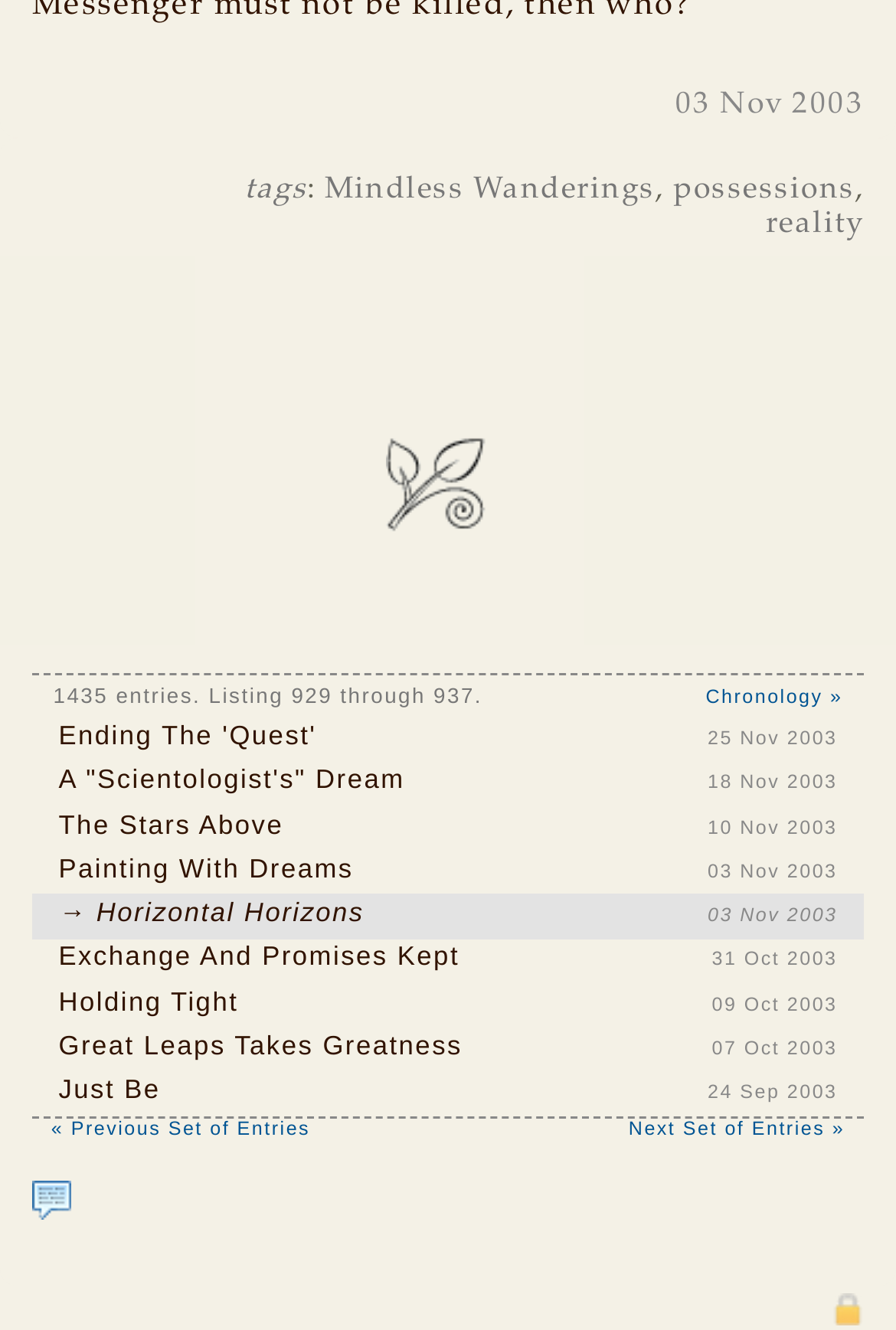Provide a brief response to the question using a single word or phrase: 
What is the total number of entries?

1435